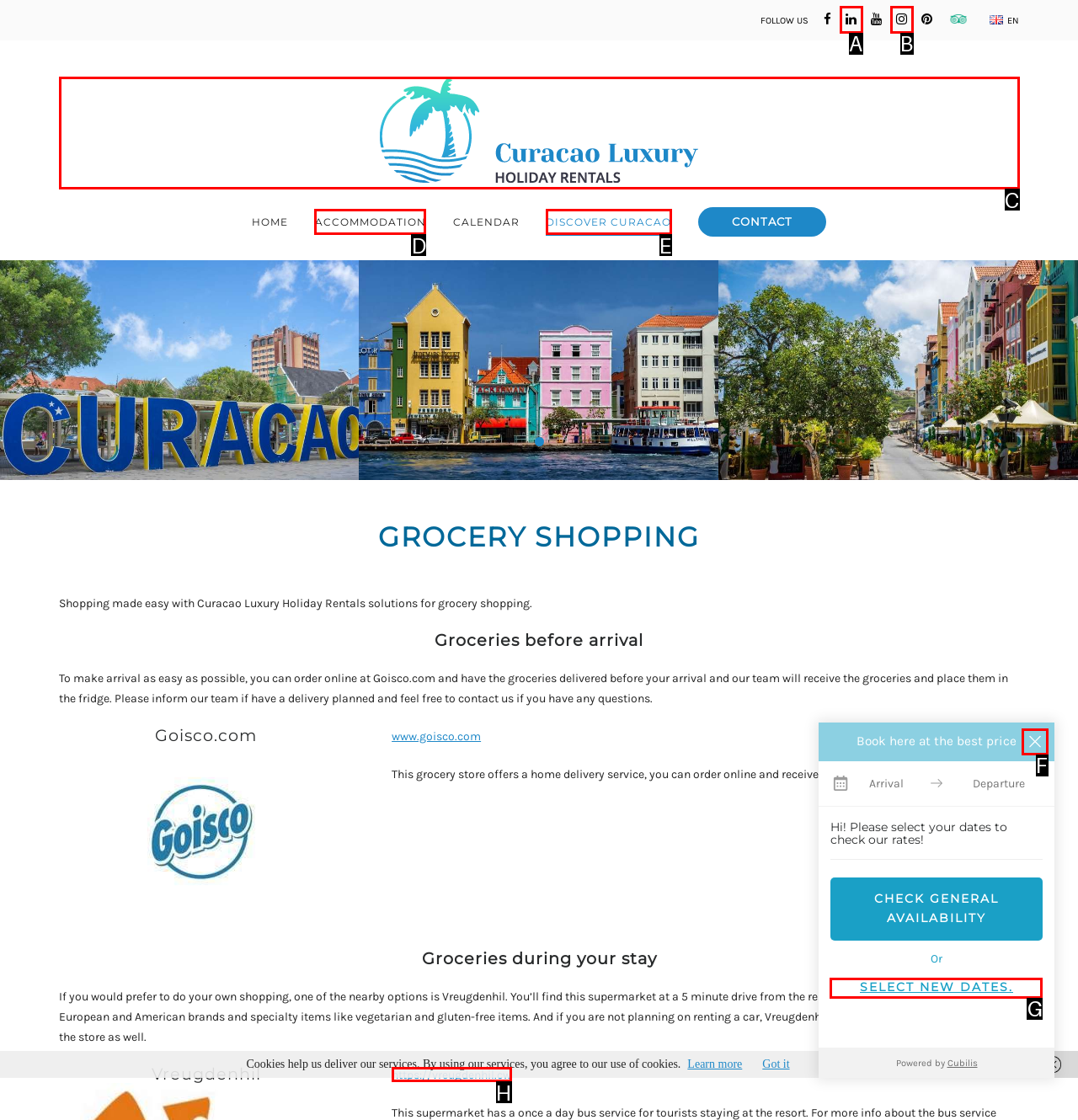Indicate which red-bounded element should be clicked to perform the task: Select new dates Answer with the letter of the correct option.

G